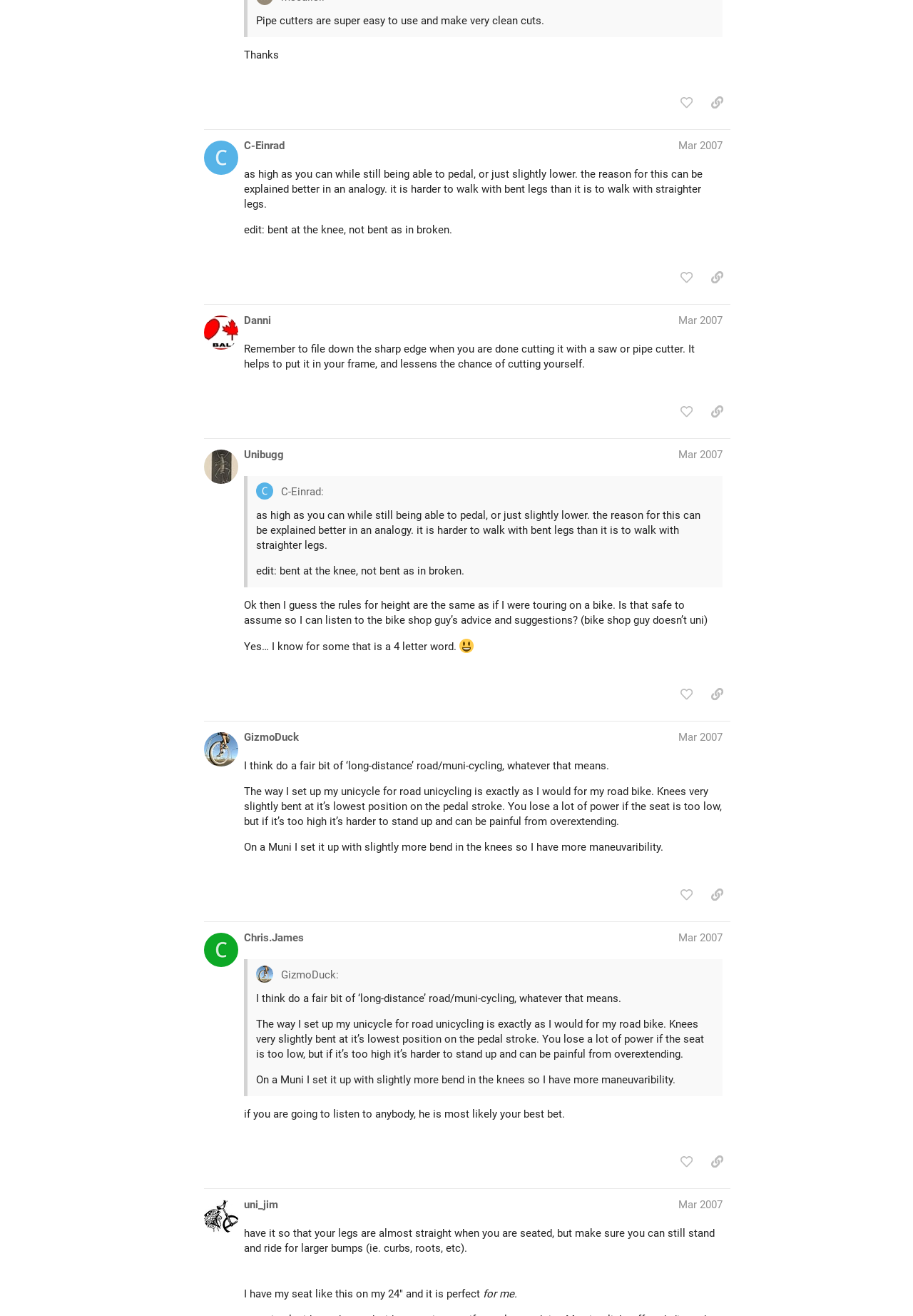What is the content of the blockquote in the third post?
Answer the question in a detailed and comprehensive manner.

I looked at the third post and found the blockquote element, which contains the text 'as high as you can while still being able to pedal, or just slightly lower. the reason for this can be explained better in an analogy. it is harder to walk with bent legs than it is to walk with straighter legs.'